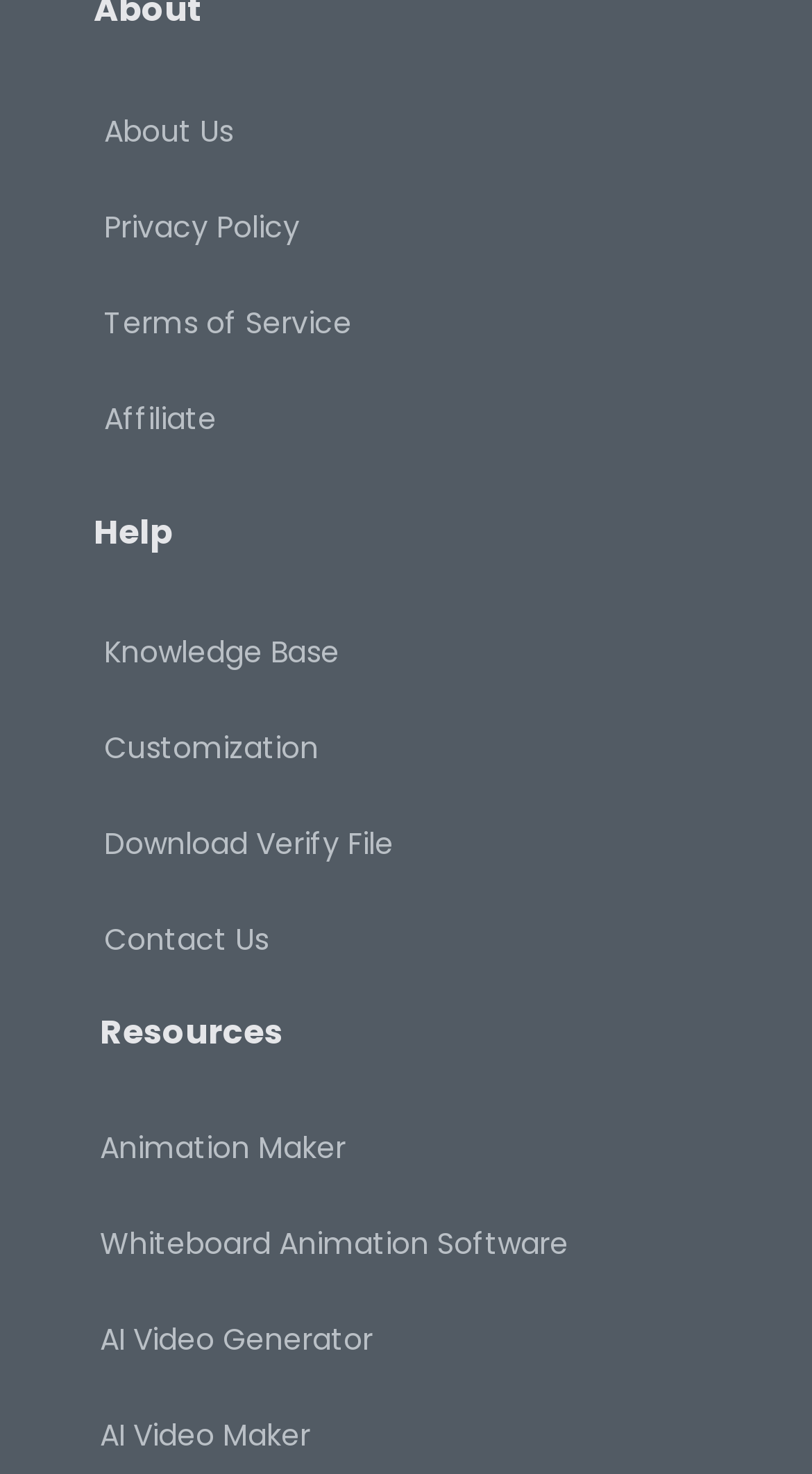Utilize the information from the image to answer the question in detail:
What is the last link in the footer?

I looked at the footer section and found the links in order. The last link is 'AI Video Generator'.